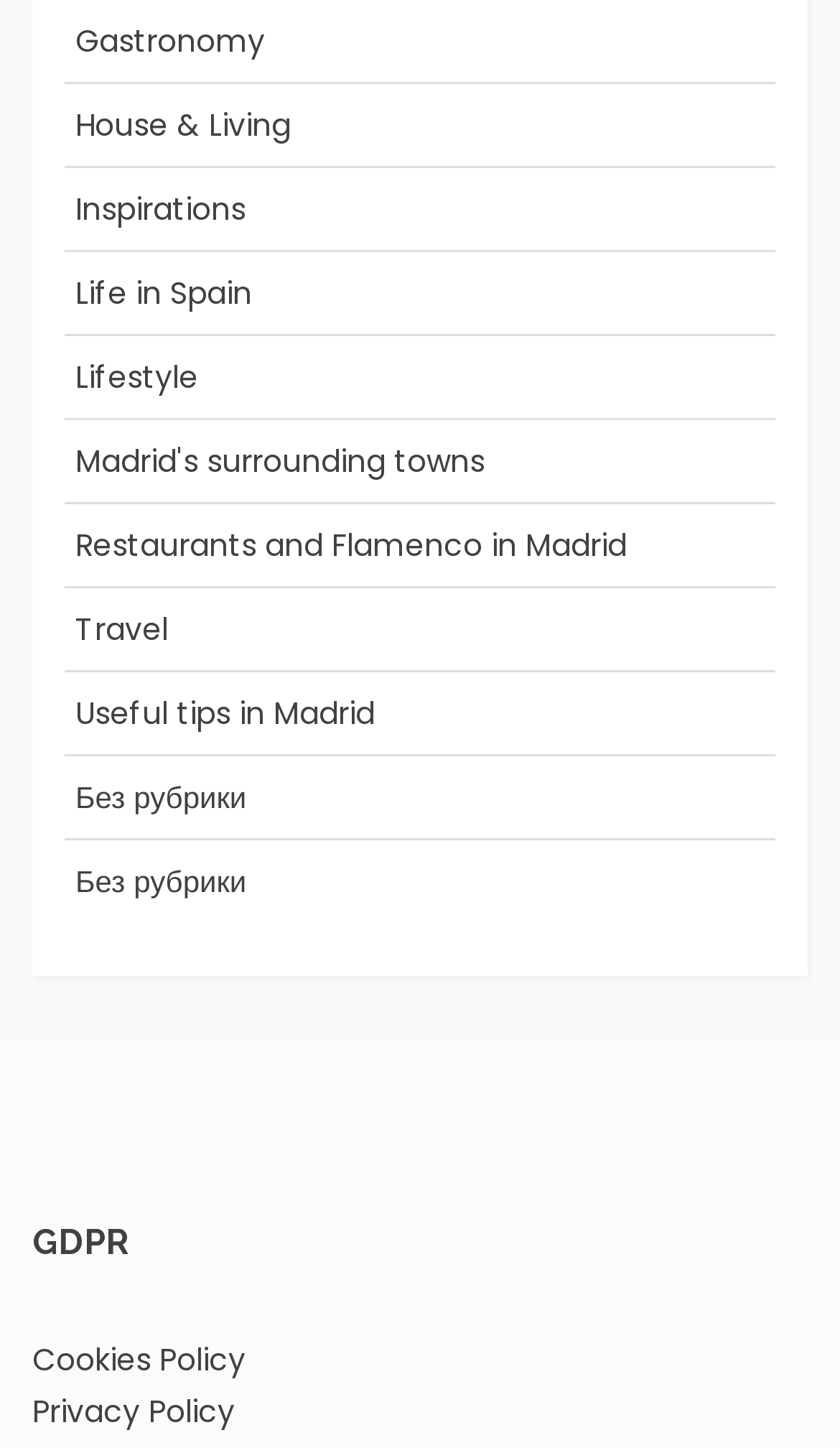Based on the element description Cookies Policy, identify the bounding box of the UI element in the given webpage screenshot. The coordinates should be in the format (top-left x, top-left y, bottom-right x, bottom-right y) and must be between 0 and 1.

[0.038, 0.924, 0.292, 0.954]